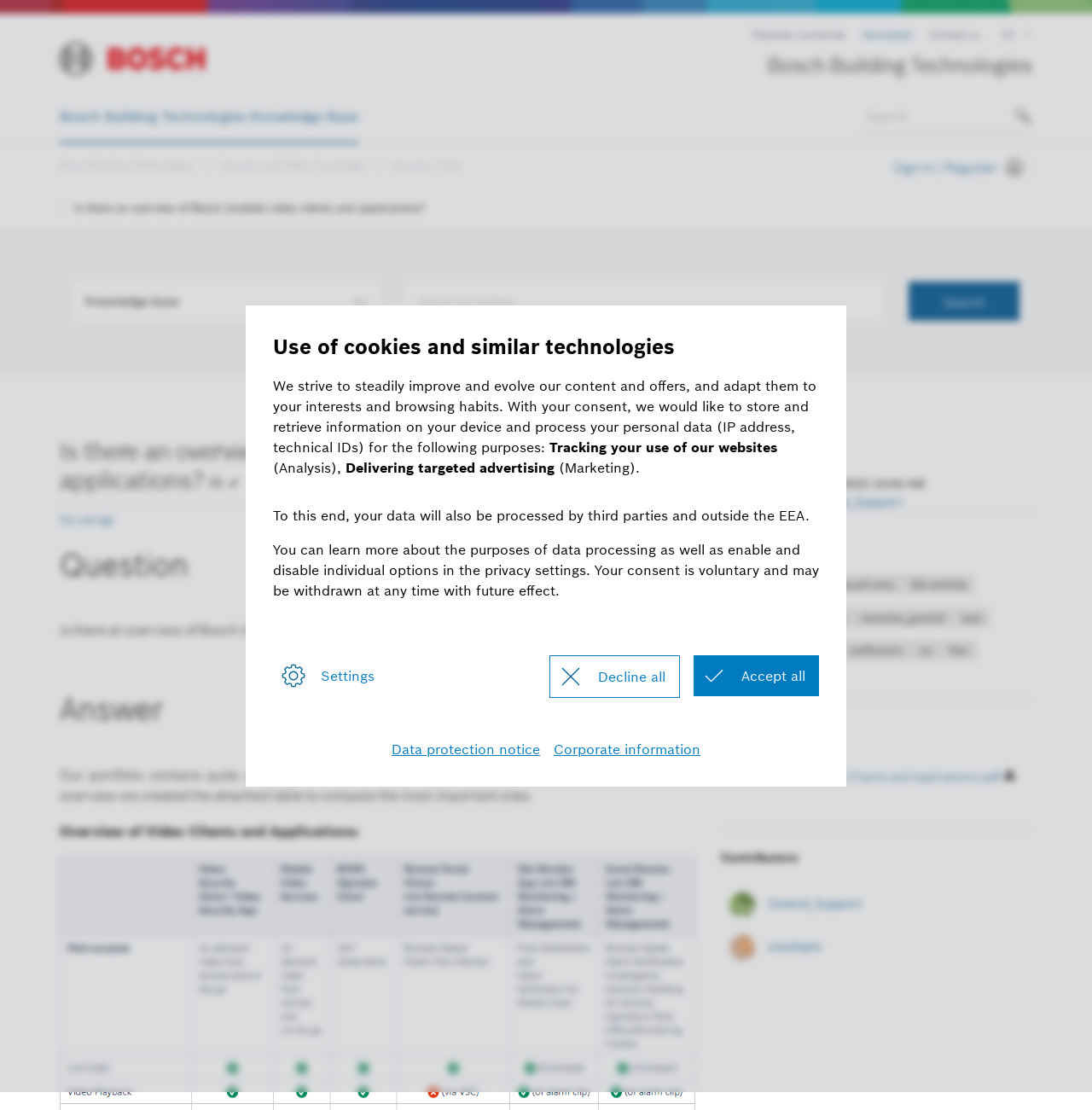Locate the bounding box coordinates of the area to click to fulfill this instruction: "click on 'About' link". The bounding box should be presented as four float numbers between 0 and 1, in the order [left, top, right, bottom].

None